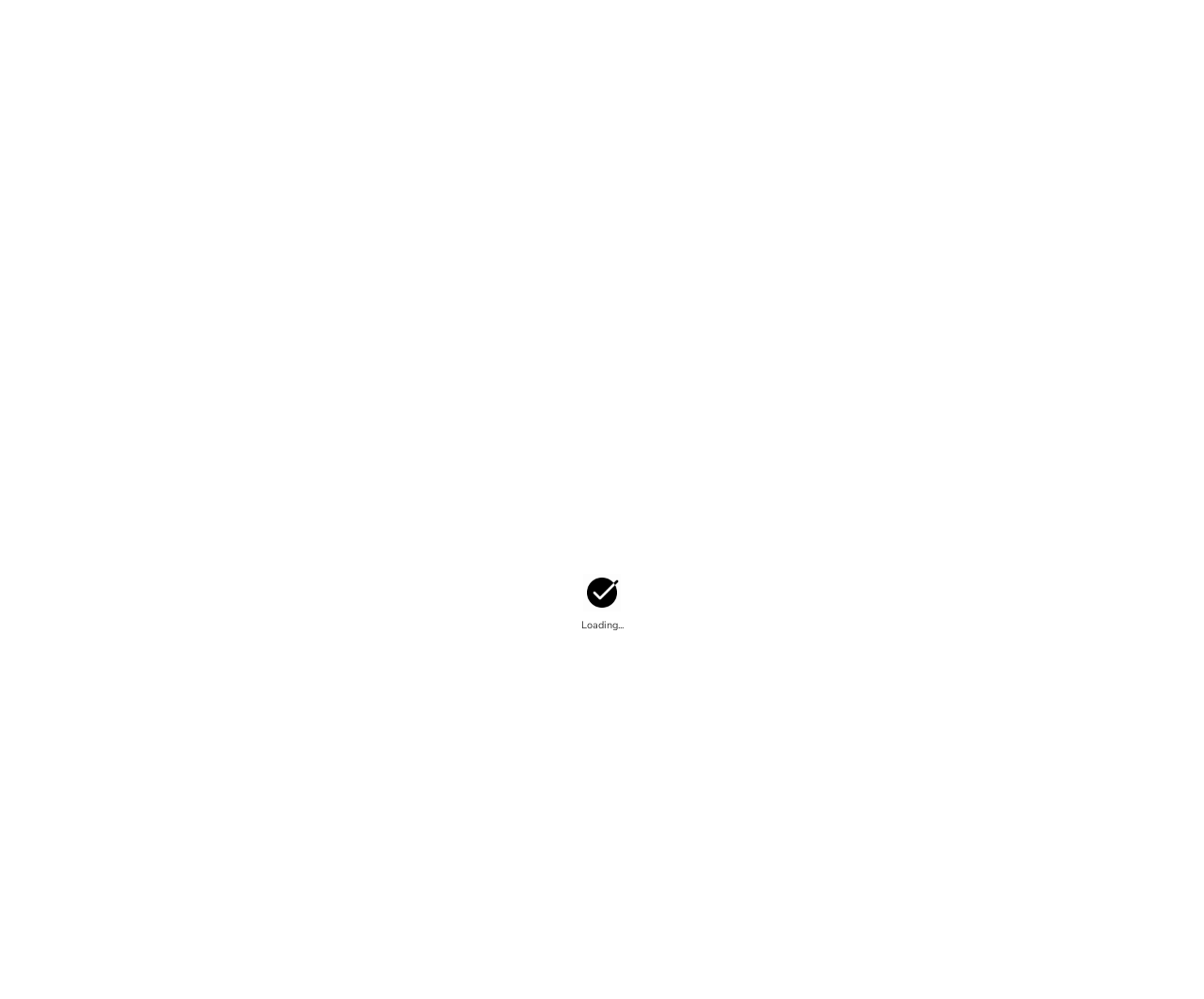Could you find the bounding box coordinates of the clickable area to complete this instruction: "Search for something"?

[0.069, 0.039, 0.091, 0.065]